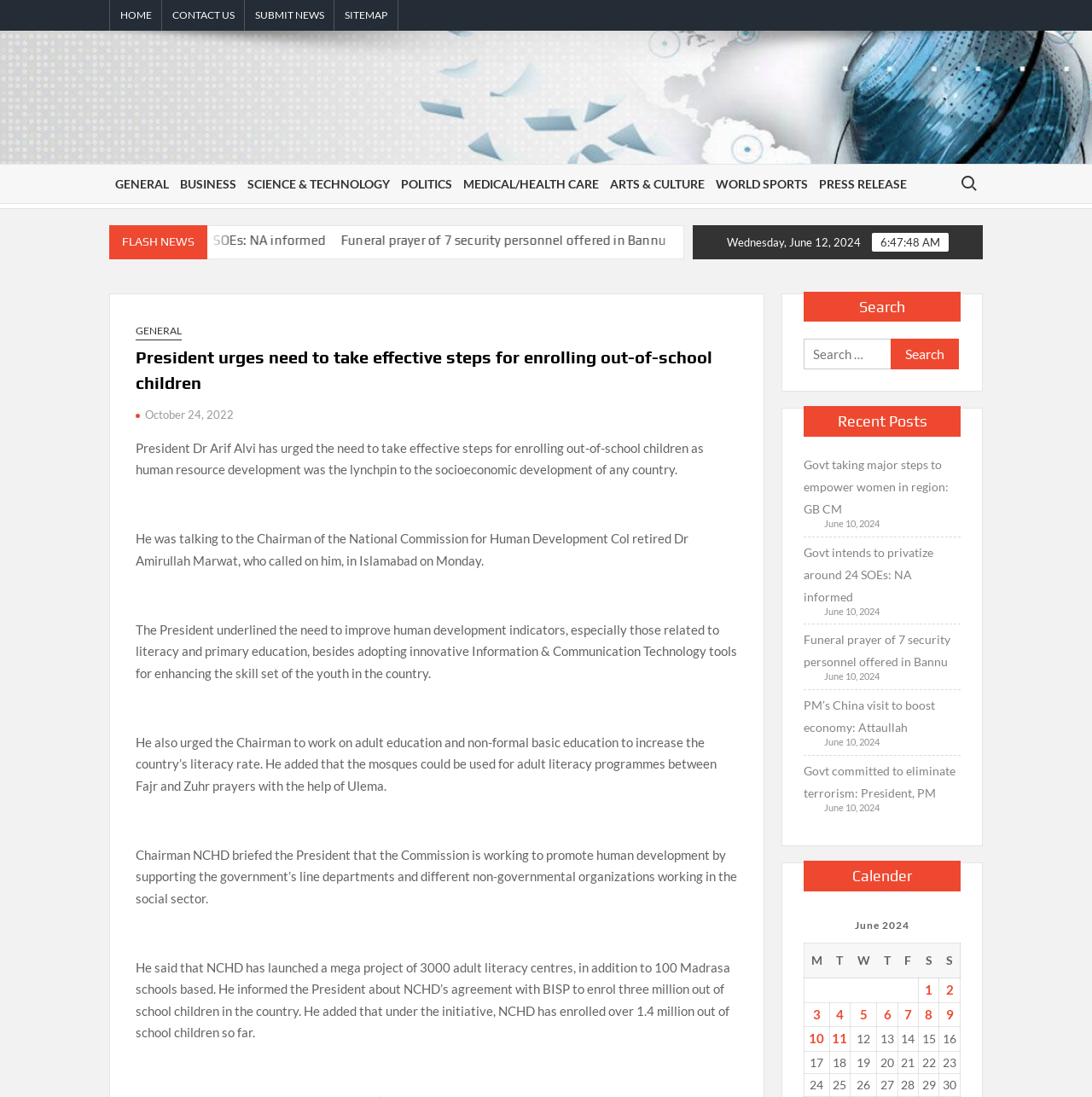Identify the bounding box coordinates of the area you need to click to perform the following instruction: "Visit the Global Ortho Hospital website".

None